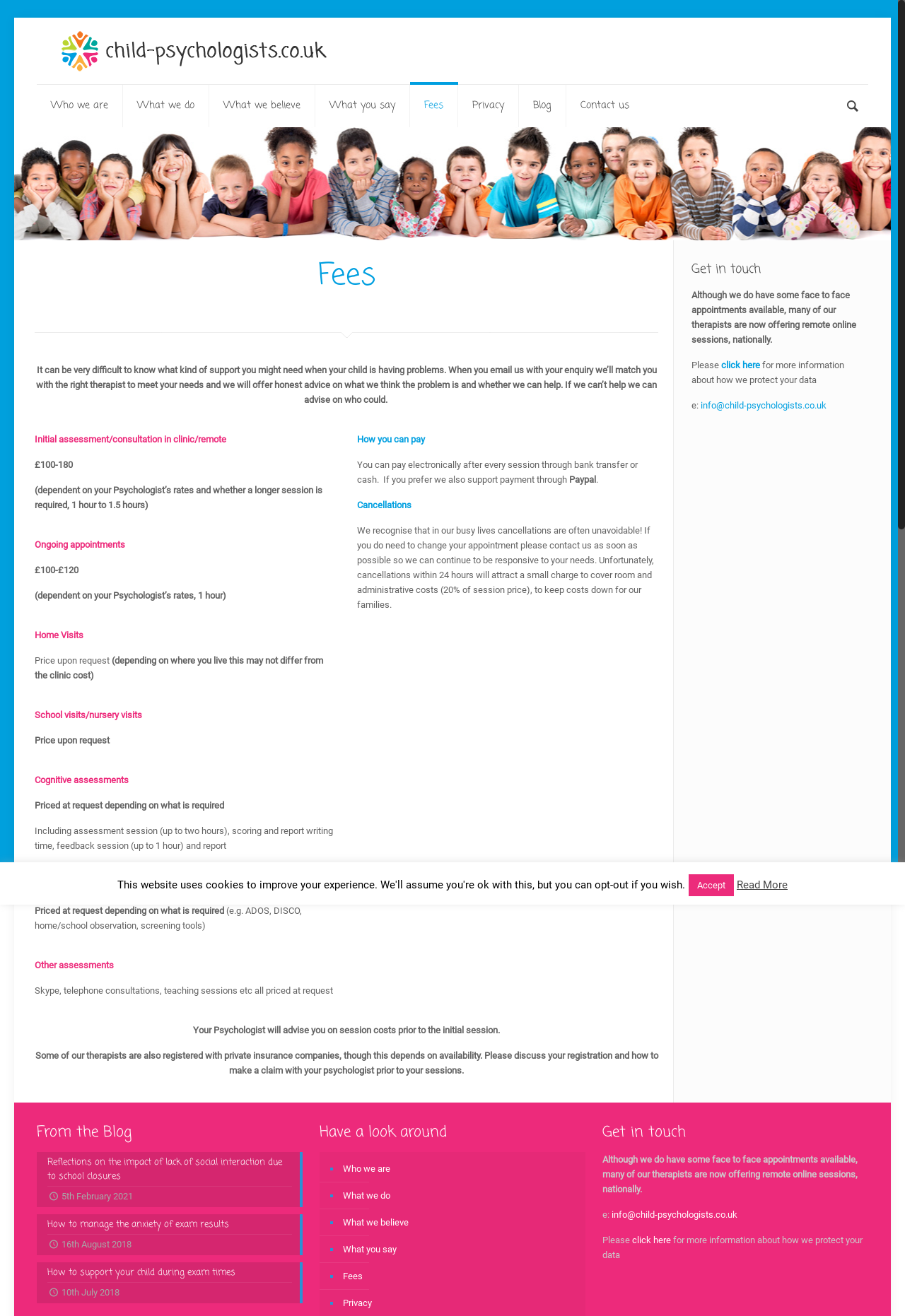Locate the bounding box coordinates of the segment that needs to be clicked to meet this instruction: "Click on the 'Fees' link".

[0.453, 0.064, 0.506, 0.097]